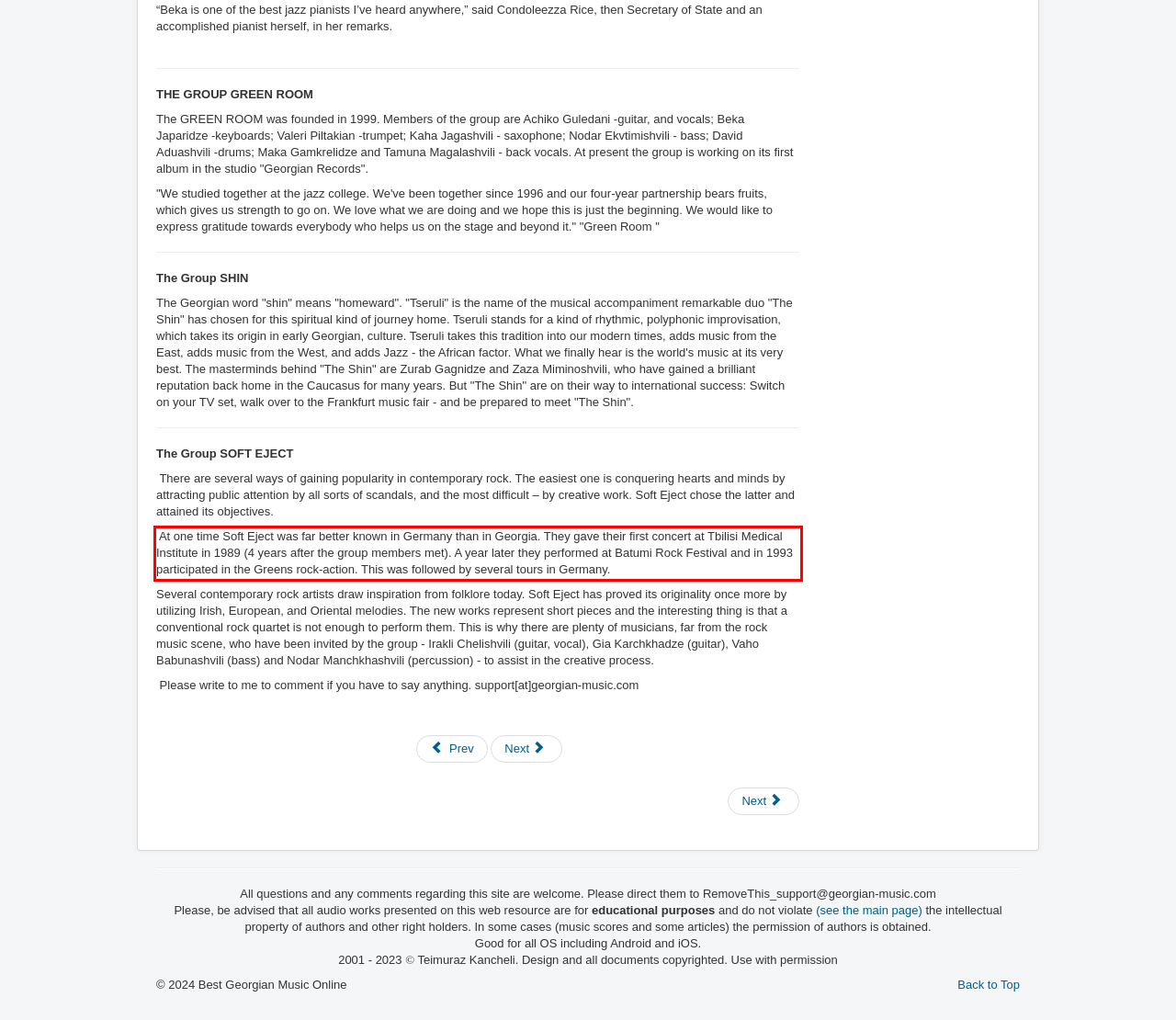Within the screenshot of the webpage, locate the red bounding box and use OCR to identify and provide the text content inside it.

At one time Soft Eject was far better known in Germany than in Georgia. They gave their first concert at Tbilisi Medical Institute in 1989 (4 years after the group members met). A year later they performed at Batumi Rock Festival and in 1993 participated in the Greens rock-action. This was followed by several tours in Germany.